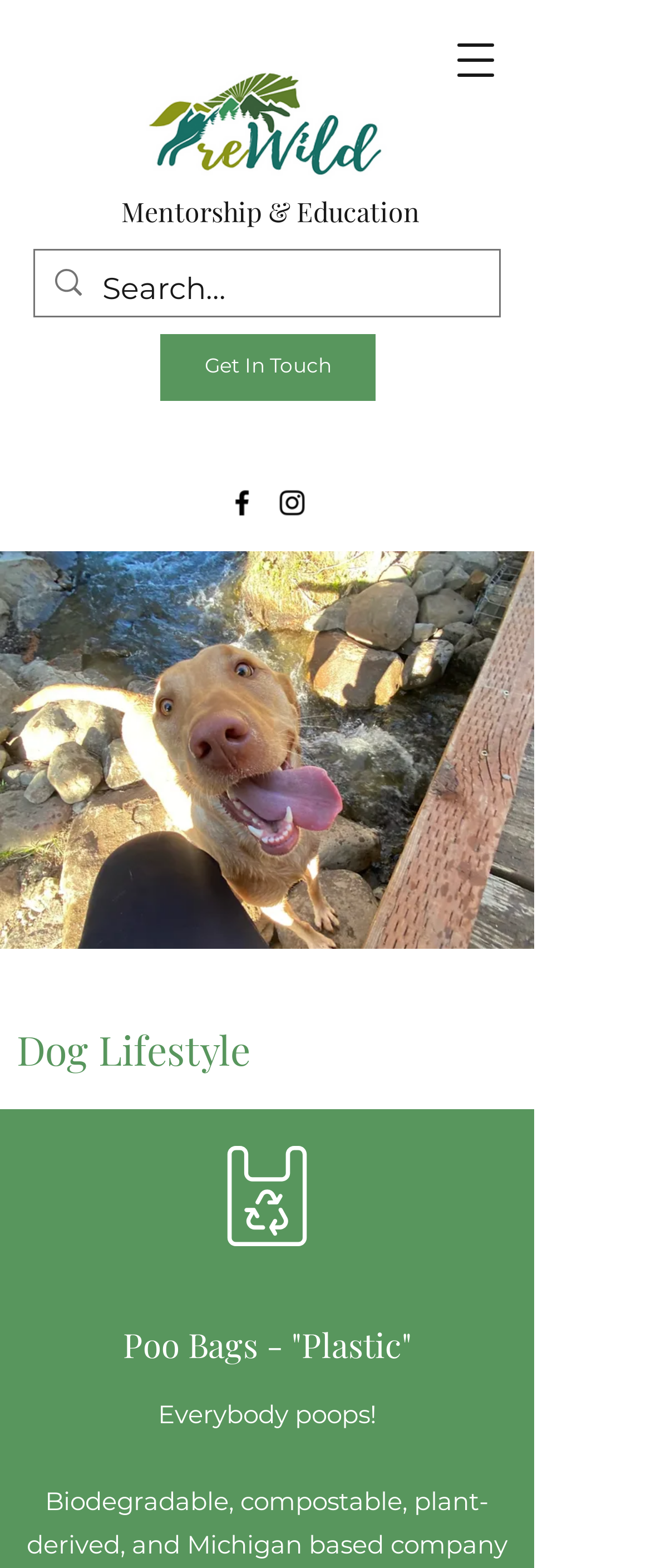Summarize the contents and layout of the webpage in detail.

The webpage is about canine lifestyle and features a prominent image of a dog, taking up most of the left side of the page. At the top, there is a button to open a navigation menu, situated near the center of the page. Below this button, there is a link to an image, "Screen Shot 2021-03-12 at 4.26.48 PM.png", which is positioned slightly to the left of center.

To the right of the image link, there are two links, "Mentorship & Education" and "Get In Touch", stacked vertically. Below these links, there is a social bar with links to Facebook and Instagram, each accompanied by their respective icons.

On the right side of the page, there is a search bar with a magnifying glass icon and a search box where users can input text. Above the search bar, there is a heading that reads "Dog Lifestyle". Further down, there is another heading, "Poo Bags - 'Plastic'", followed by a paragraph of text that starts with "Everybody poops!".

At the very bottom of the page, there is a large image, "IMG_2473.jpeg", which spans almost the entire width of the page. Overall, the webpage has a mix of images, links, and text, with a focus on canine lifestyle and related topics.